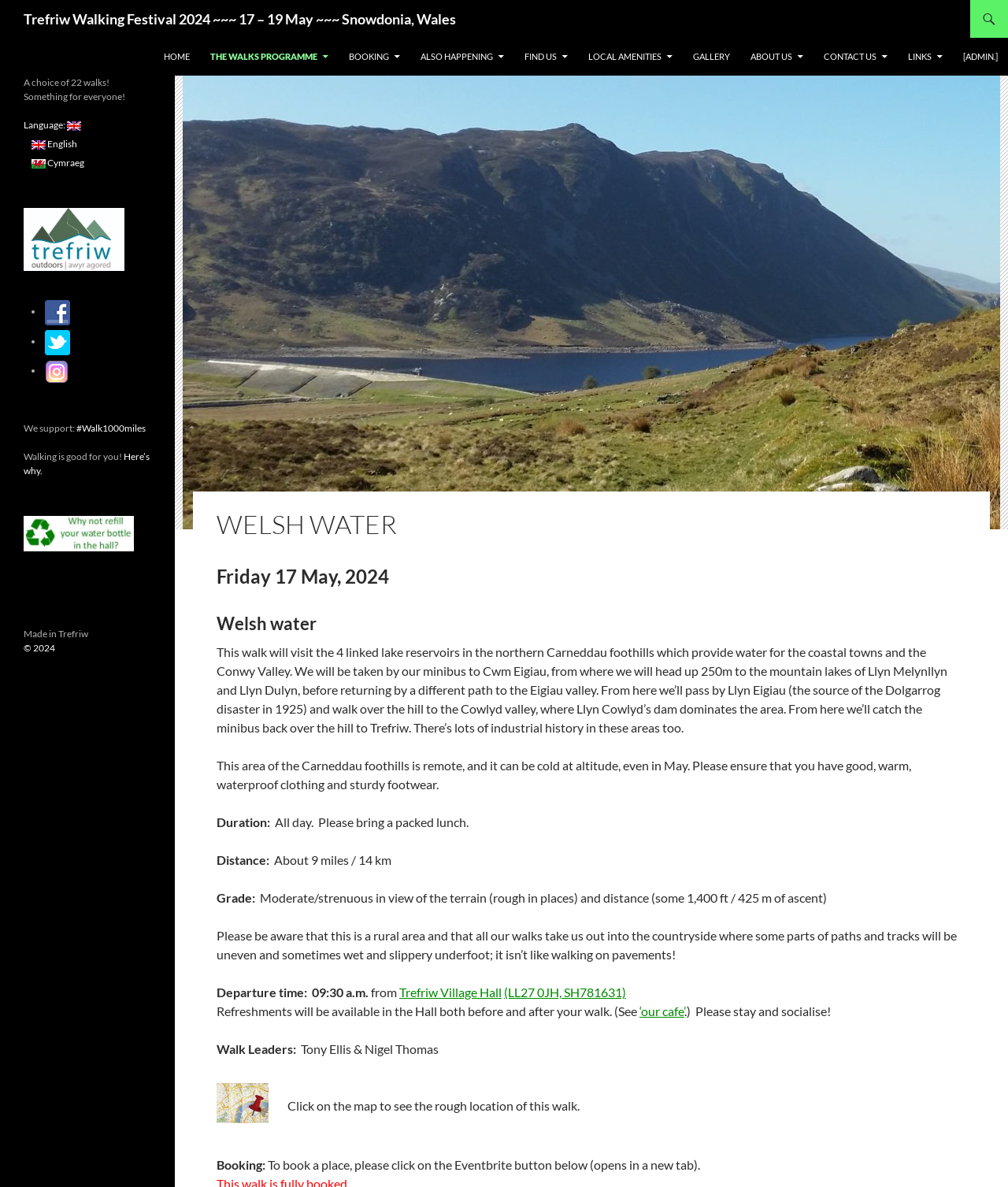What is the departure time of the walk?
Please craft a detailed and exhaustive response to the question.

I found the answer by looking at the StaticText element with the text 'Departure time: ' and the adjacent StaticText elements with the text '09:30' and 'a.m.' which indicates that the departure time of the walk is 09:30 a.m.